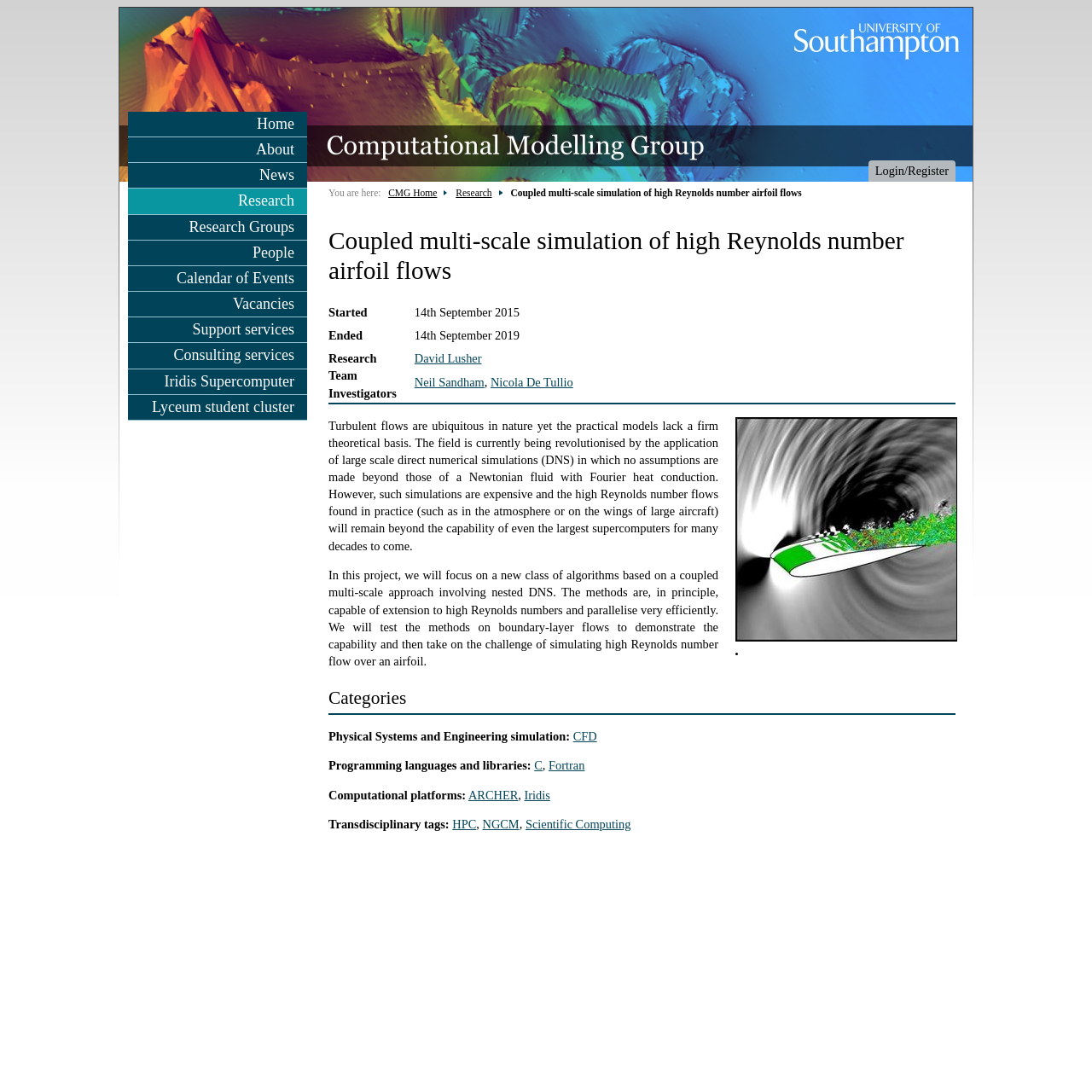Please specify the bounding box coordinates of the clickable section necessary to execute the following command: "View Coupled multi-scale simulation of high Reynolds number airfoil flows".

[0.467, 0.172, 0.734, 0.181]